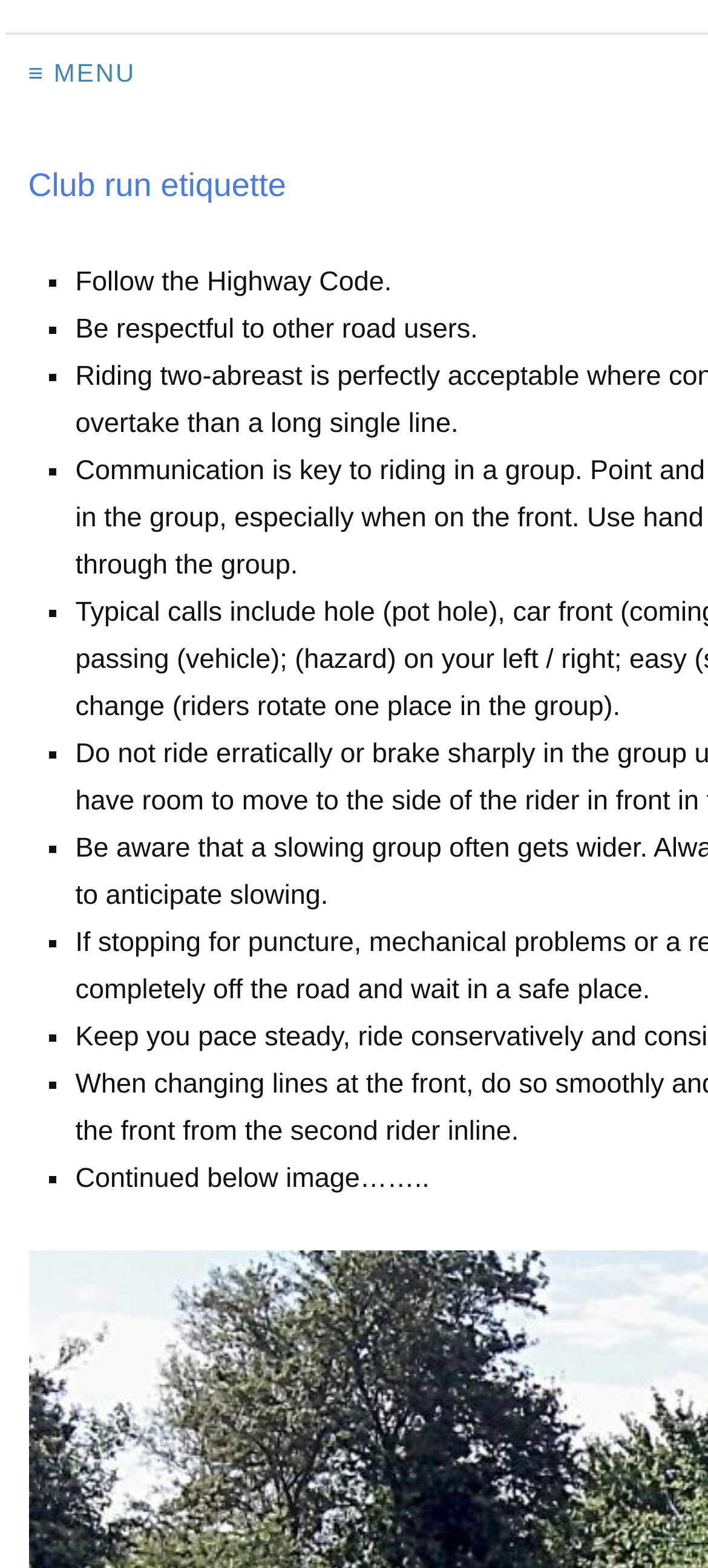How many list markers are on the page?
Respond to the question with a single word or phrase according to the image.

12